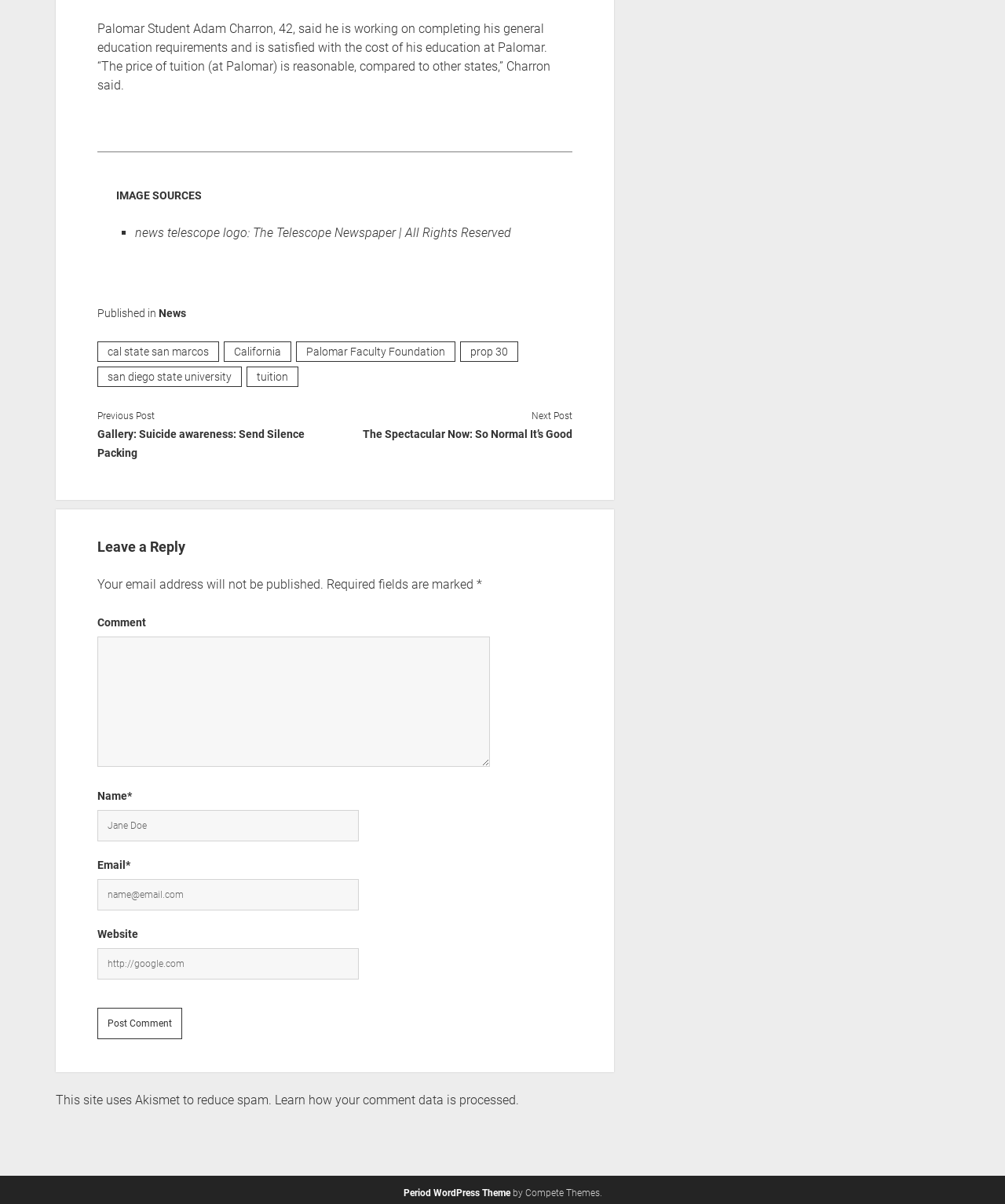Please specify the bounding box coordinates of the clickable section necessary to execute the following command: "Click on the 'The Spectacular Now: So Normal It’s Good' link".

[0.333, 0.349, 0.569, 0.364]